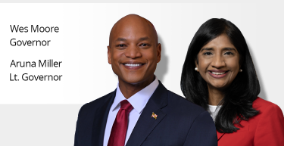Create an elaborate description of the image, covering every aspect.

The image features Wes Moore and Aruna Miller, the Governor and Lieutenant Governor of Maryland, respectively. Wes Moore, positioned on the left, is smiling confidently in formal attire, wearing a dark suit with a red tie and a pin on his lapel. He is portrayed with a slight tilt of his head, exuding approachable leadership. Aruna Miller stands beside him on the right, adorned in a vibrant red blazer that symbolizes passion and commitment. Her warm smile complements the professionalism of the duo. The backdrop is a soft gradient, enhancing their prominent figures and creating a cohesive, polished look. Accompanying their images, the text labels include "Wes Moore, Governor" and "Aruna Miller, Lt. Governor," reinforcing their official titles and roles in Maryland's government.